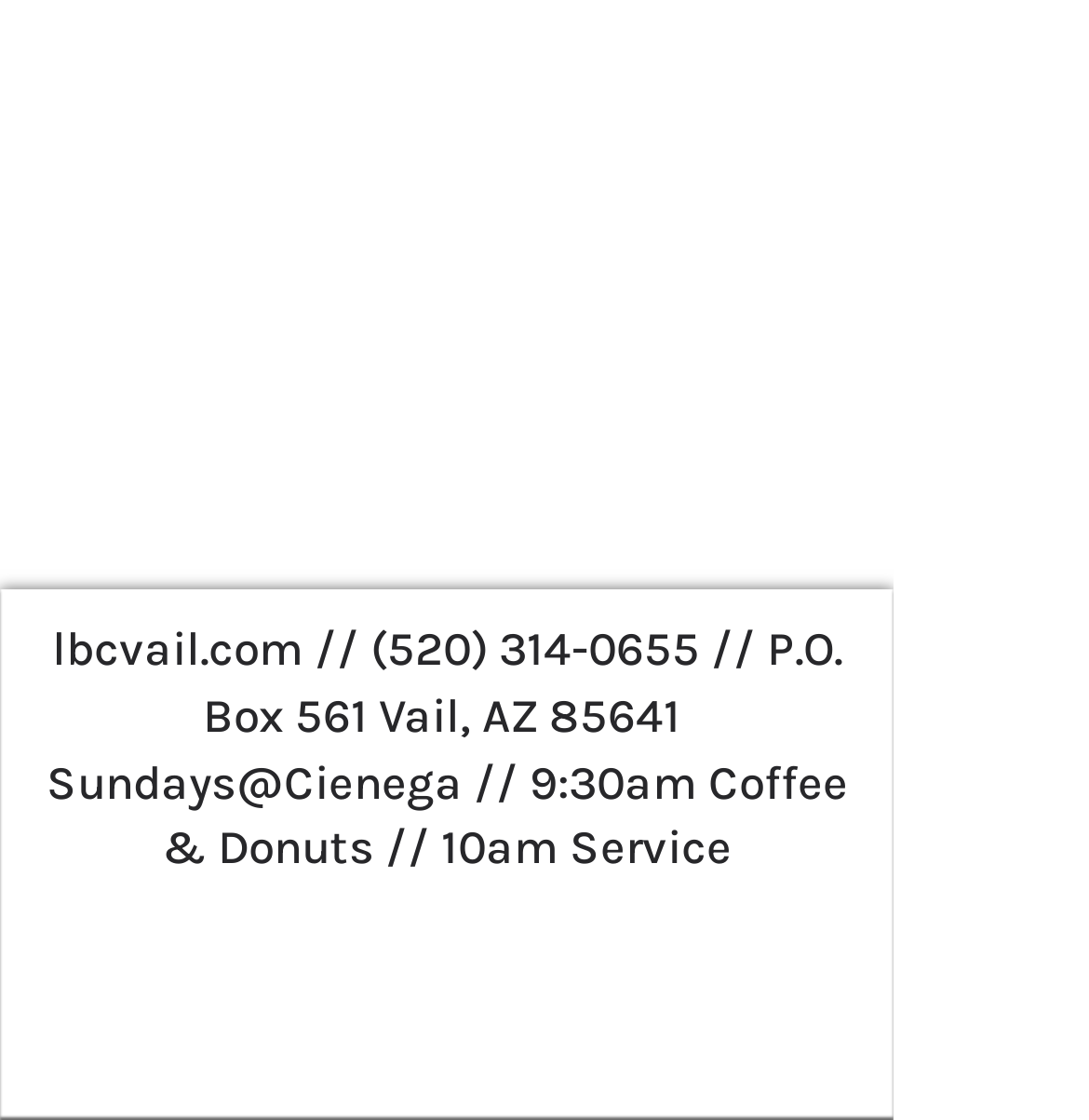What is the name of the location where the Sunday service is held?
We need a detailed and exhaustive answer to the question. Please elaborate.

The location of the Sunday service can be found in the middle section of the webpage, which states 'Sundays@Cienega // 9:30am Coffee & Donuts // 10am Service'. Therefore, the Sunday service is held at Cienega.